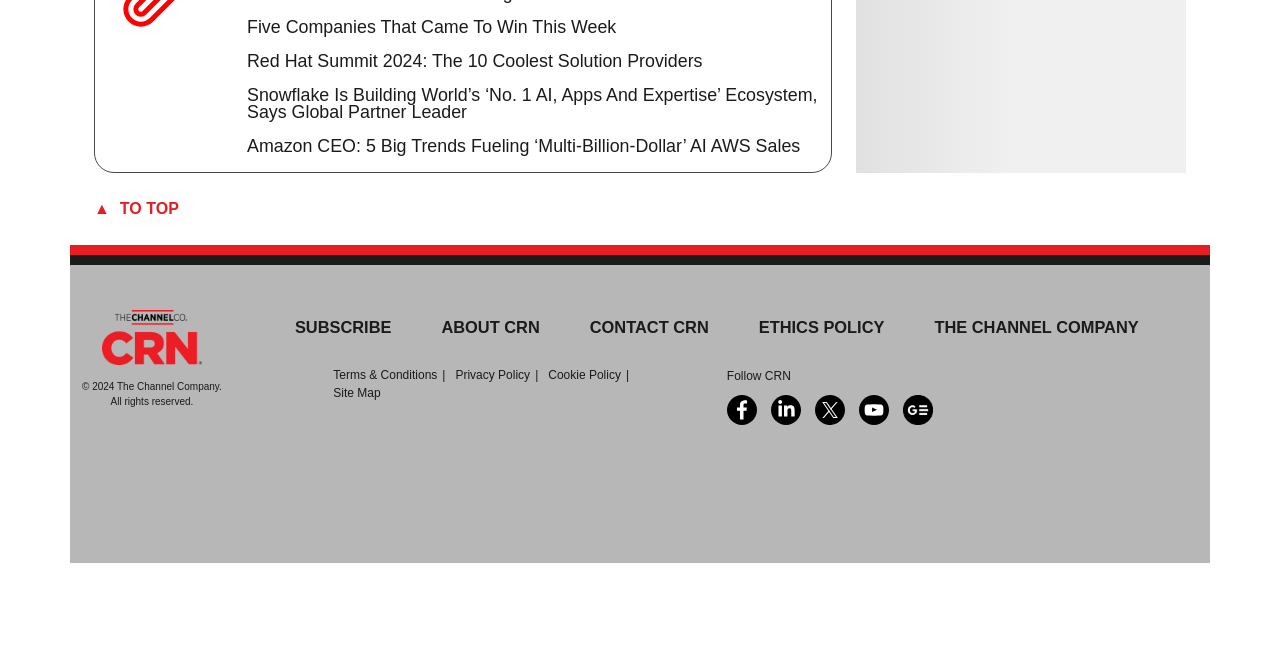Return the bounding box coordinates of the UI element that corresponds to this description: "Contact CRN". The coordinates must be given as four float numbers in the range of 0 and 1, [left, top, right, bottom].

[0.461, 0.48, 0.554, 0.507]